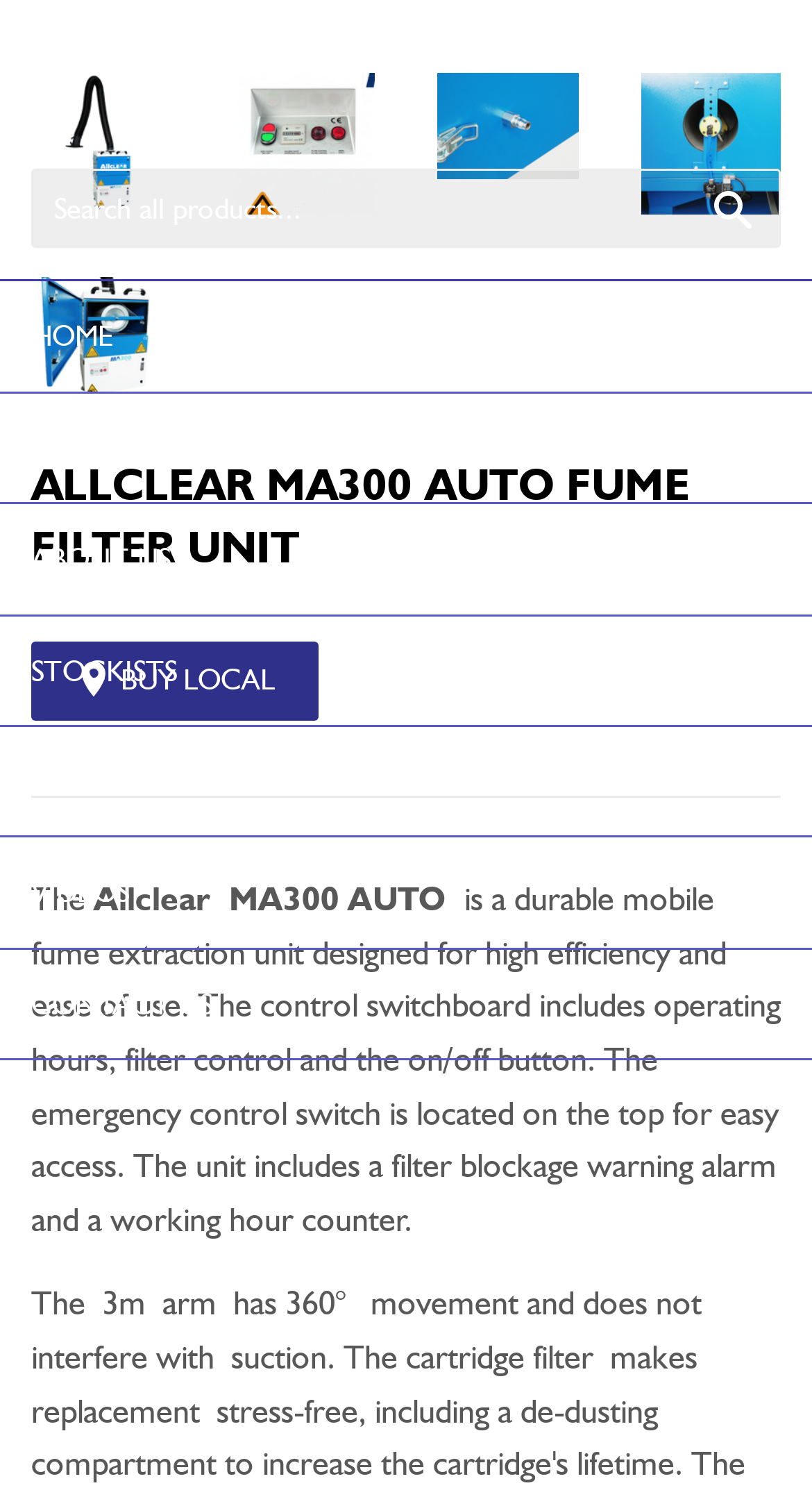Specify the bounding box coordinates for the region that must be clicked to perform the given instruction: "Click BUY LOCAL".

[0.038, 0.429, 0.392, 0.482]